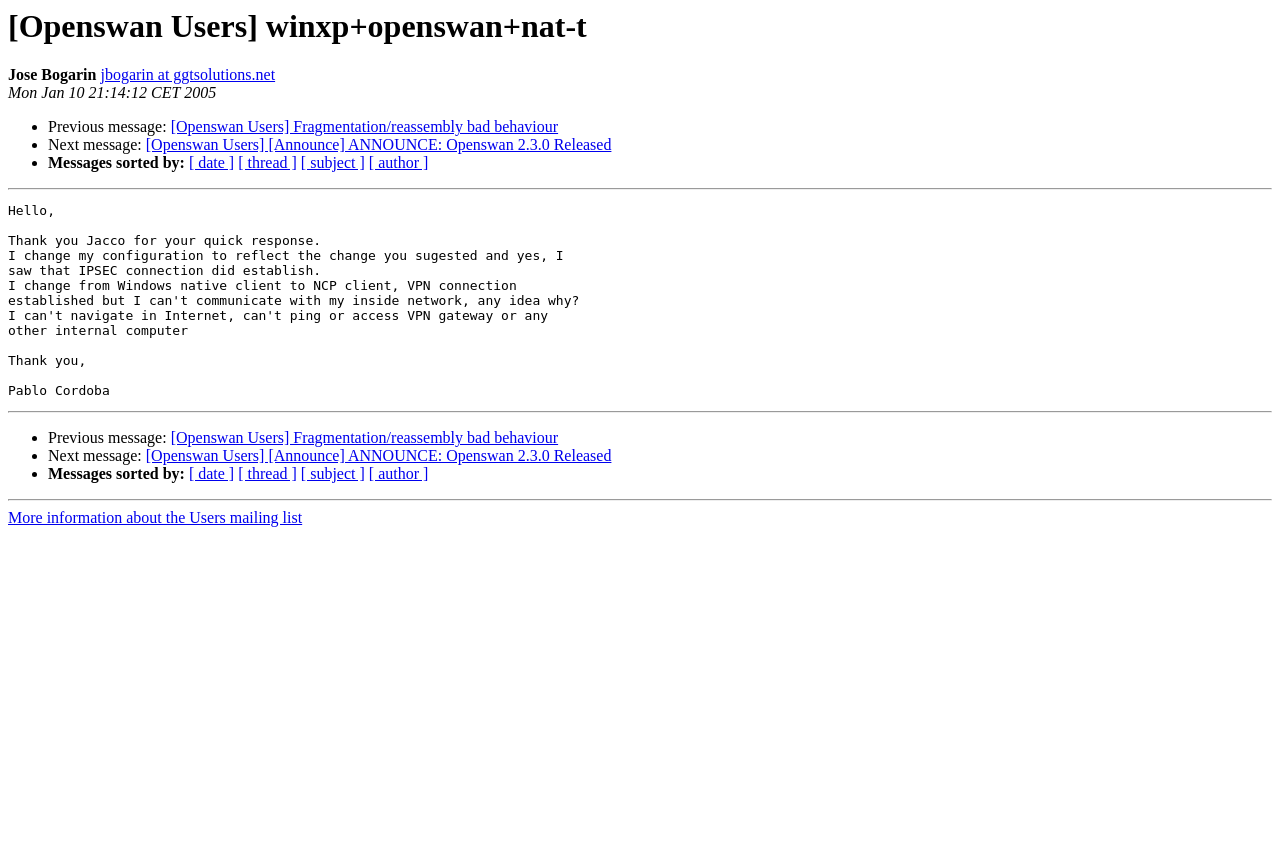Utilize the details in the image to thoroughly answer the following question: What is the title of the previous message?

The title of the previous message is Fragmentation/reassembly bad behaviour, which is indicated by the link element '[Openswan Users] Fragmentation/reassembly bad behaviour'.